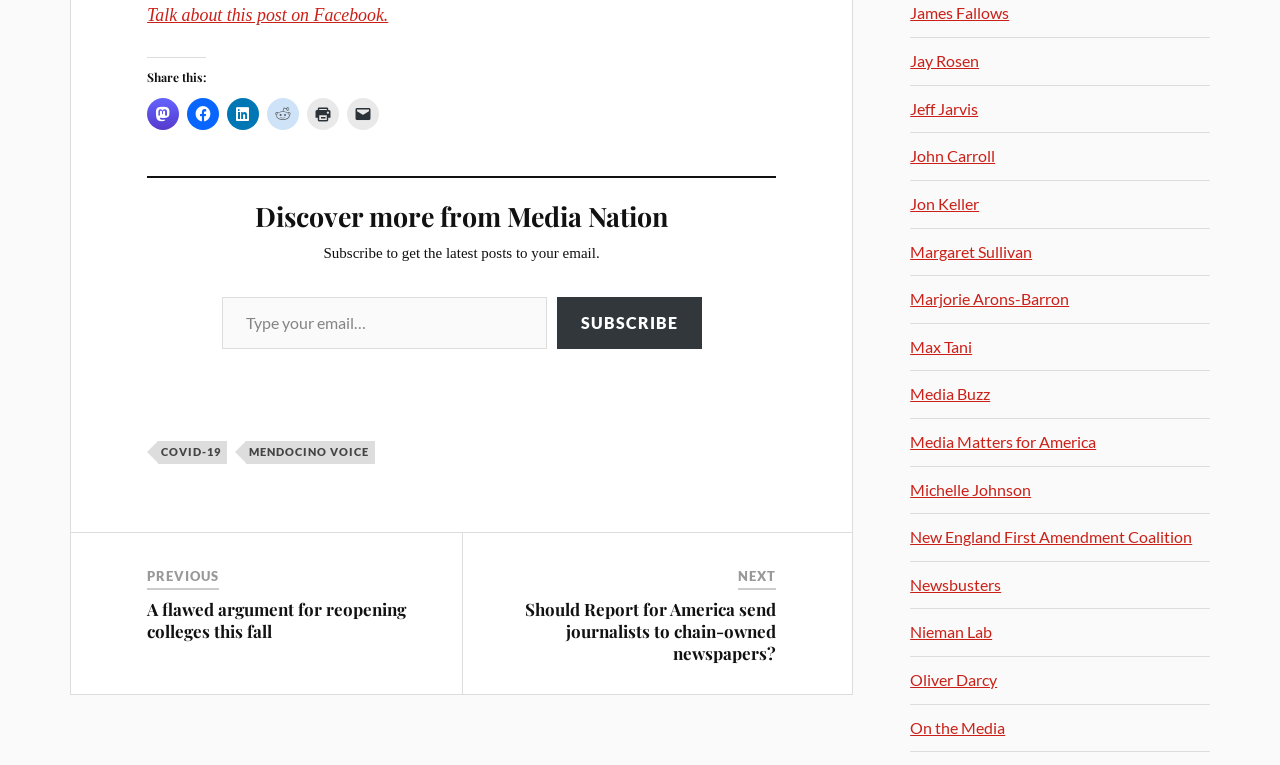Who are the authors or contributors listed on the webpage?
Could you answer the question with a detailed and thorough explanation?

The webpage lists several authors or contributors, including James Fallows, Jay Rosen, Jeff Jarvis, John Carroll, and many others. These individuals are likely writers, journalists, or experts in the field of media and journalism.